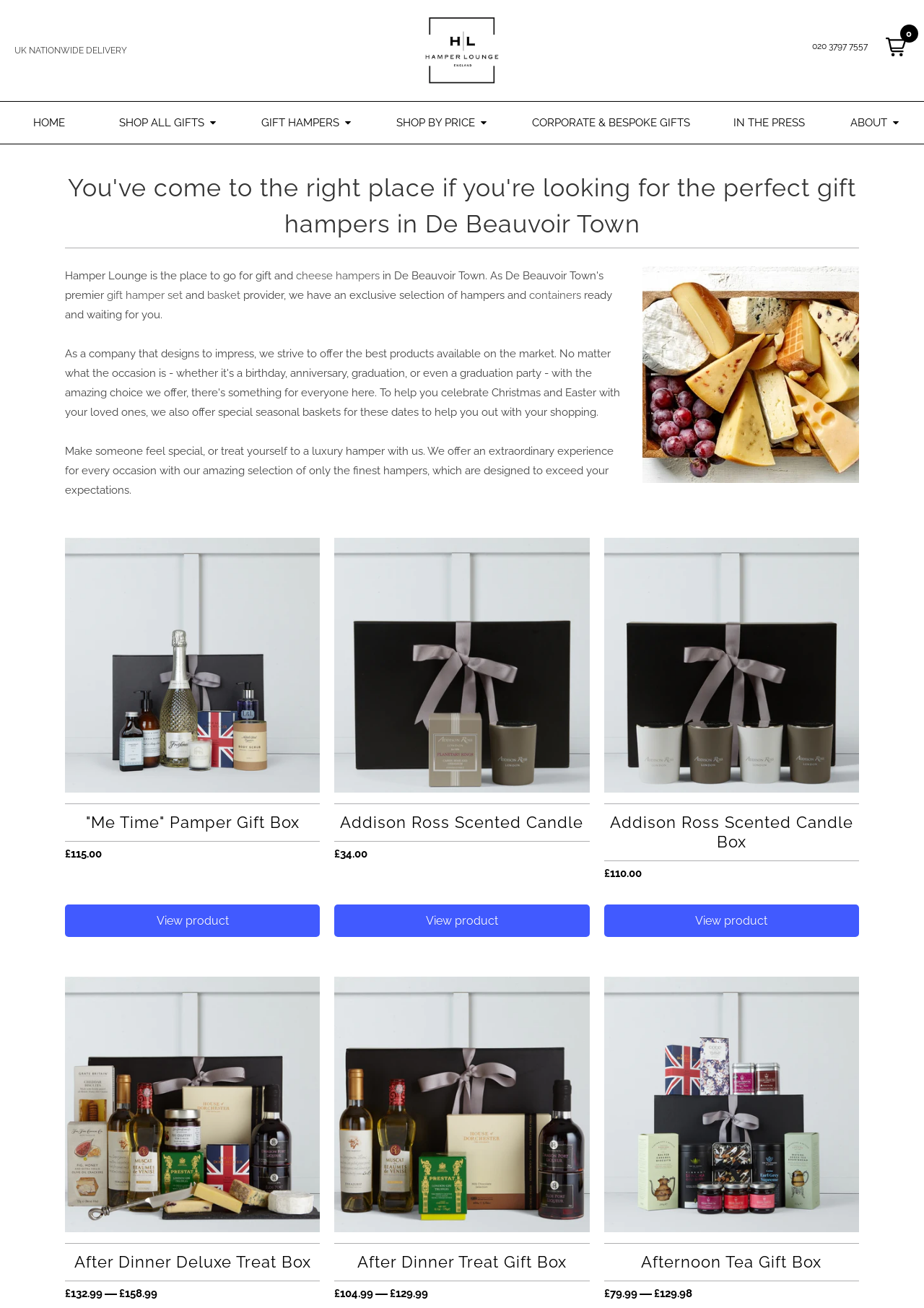Given the description of the UI element: "cheese hampers", predict the bounding box coordinates in the form of [left, top, right, bottom], with each value being a float between 0 and 1.

[0.32, 0.206, 0.411, 0.216]